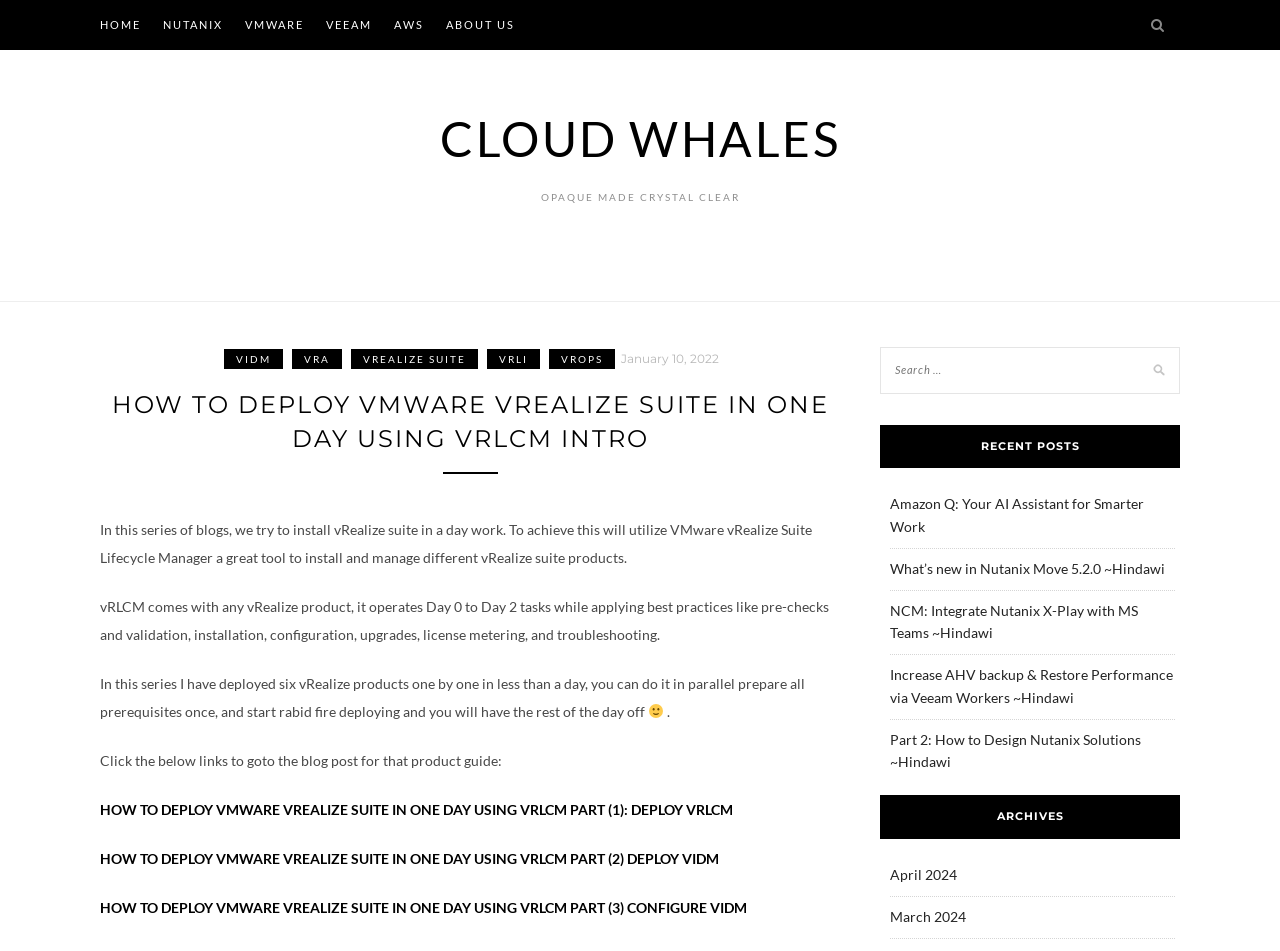Identify the bounding box for the UI element that is described as follows: "January 10, 2022January 10, 2022".

[0.485, 0.367, 0.562, 0.385]